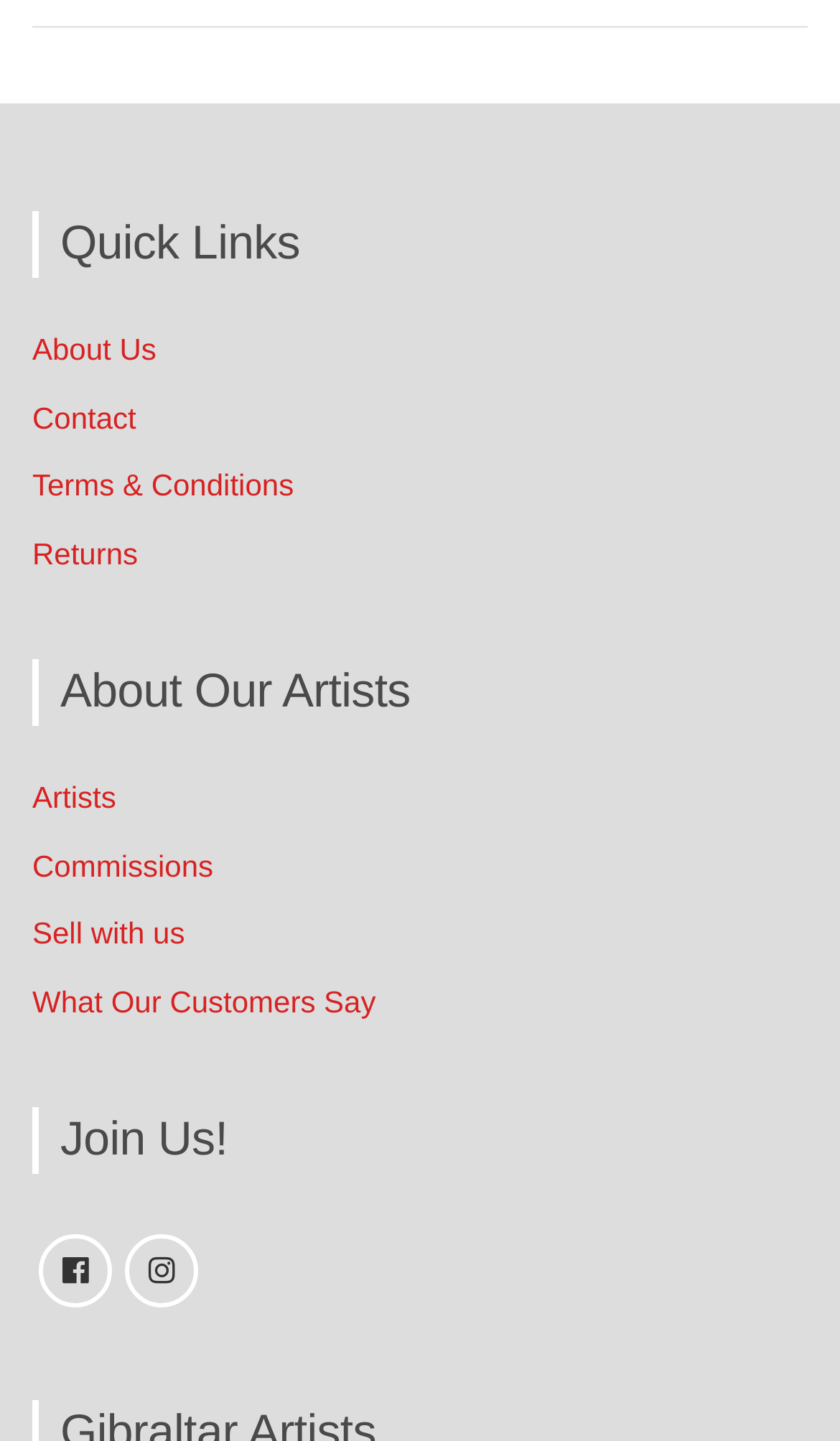Respond to the following query with just one word or a short phrase: 
How many sections are there on the webpage?

3